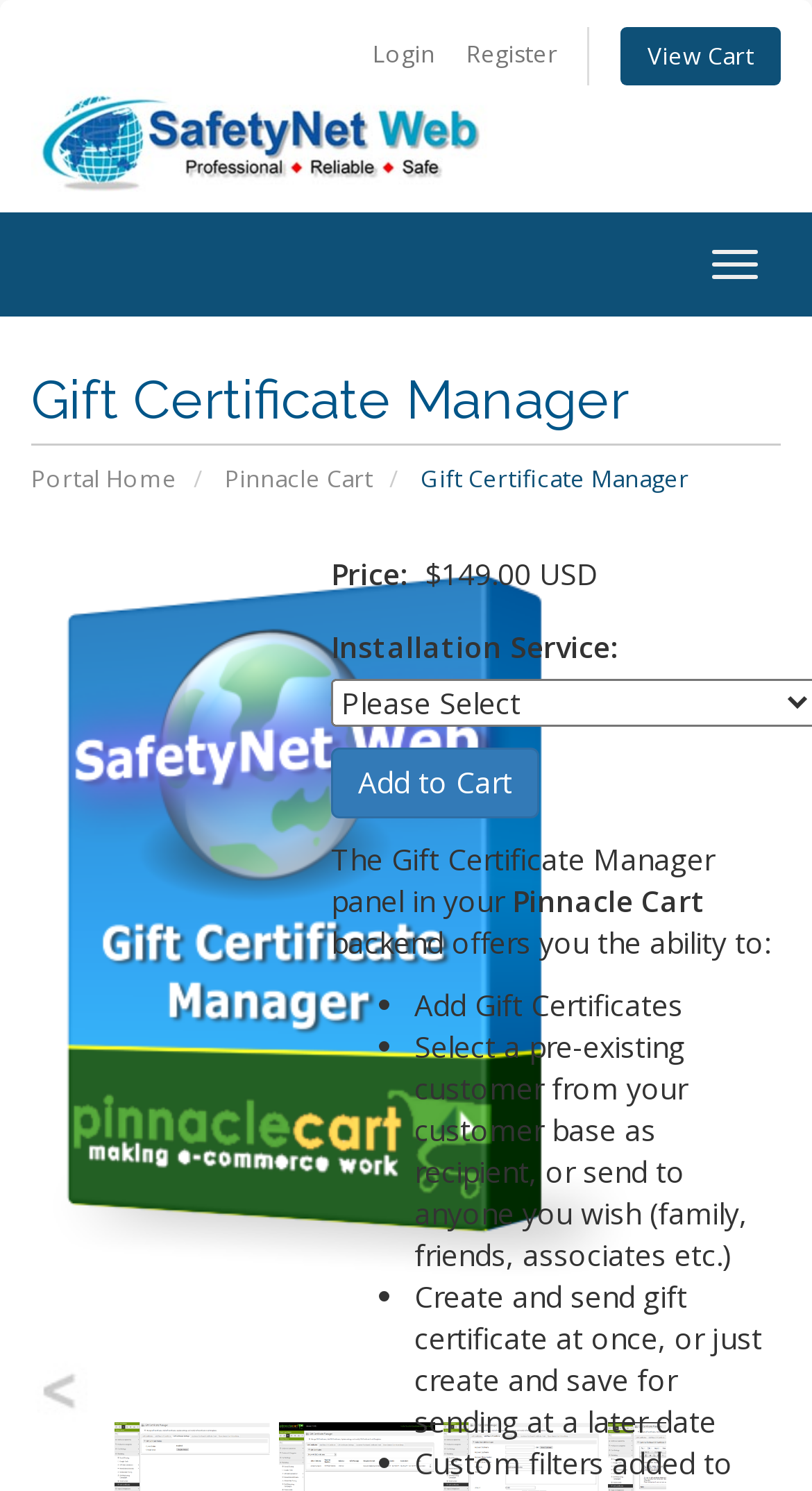Pinpoint the bounding box coordinates of the element to be clicked to execute the instruction: "Go to portal home".

[0.038, 0.309, 0.218, 0.33]